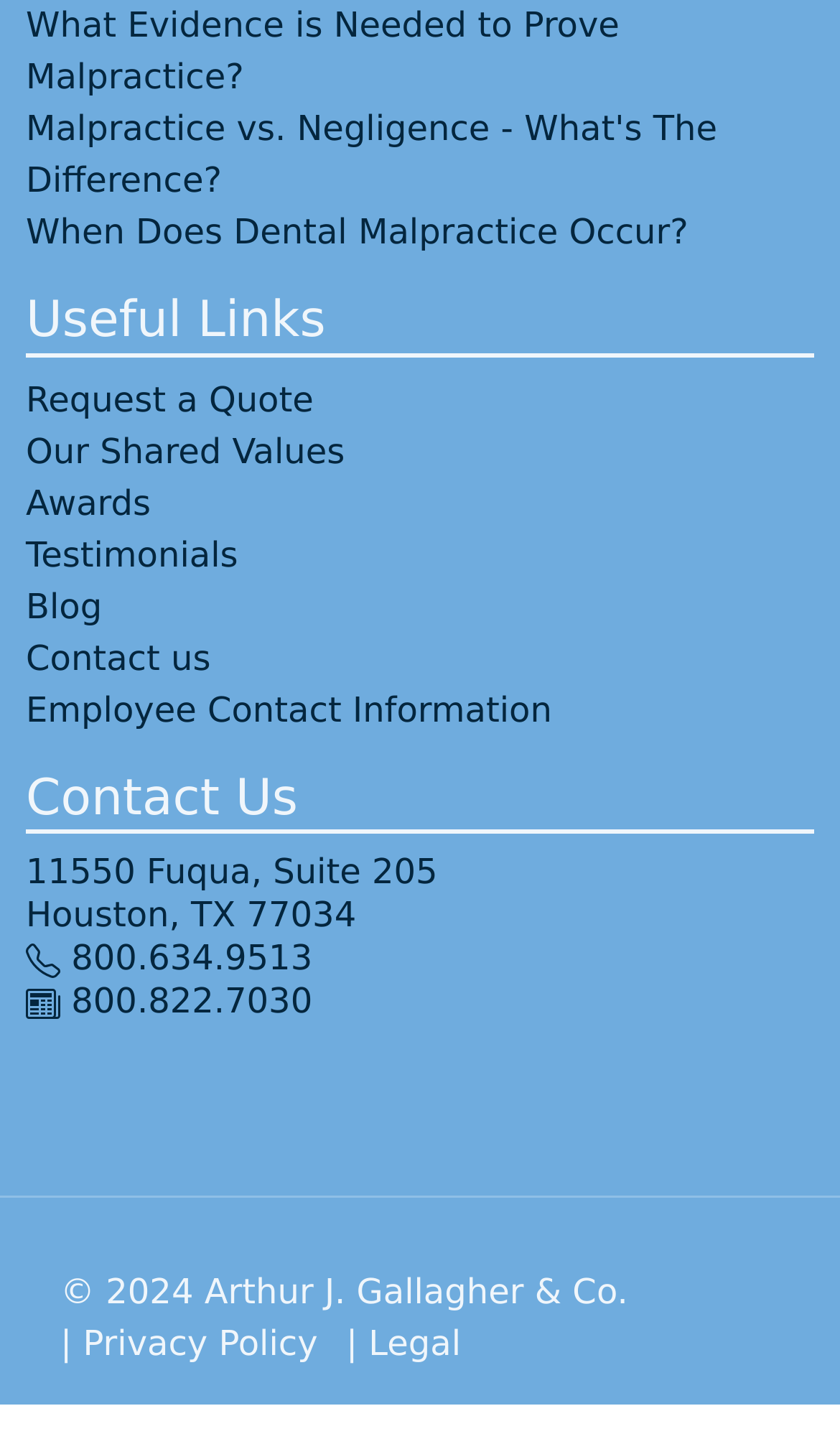Pinpoint the bounding box coordinates of the clickable element to carry out the following instruction: "Contact us."

[0.031, 0.443, 0.251, 0.471]